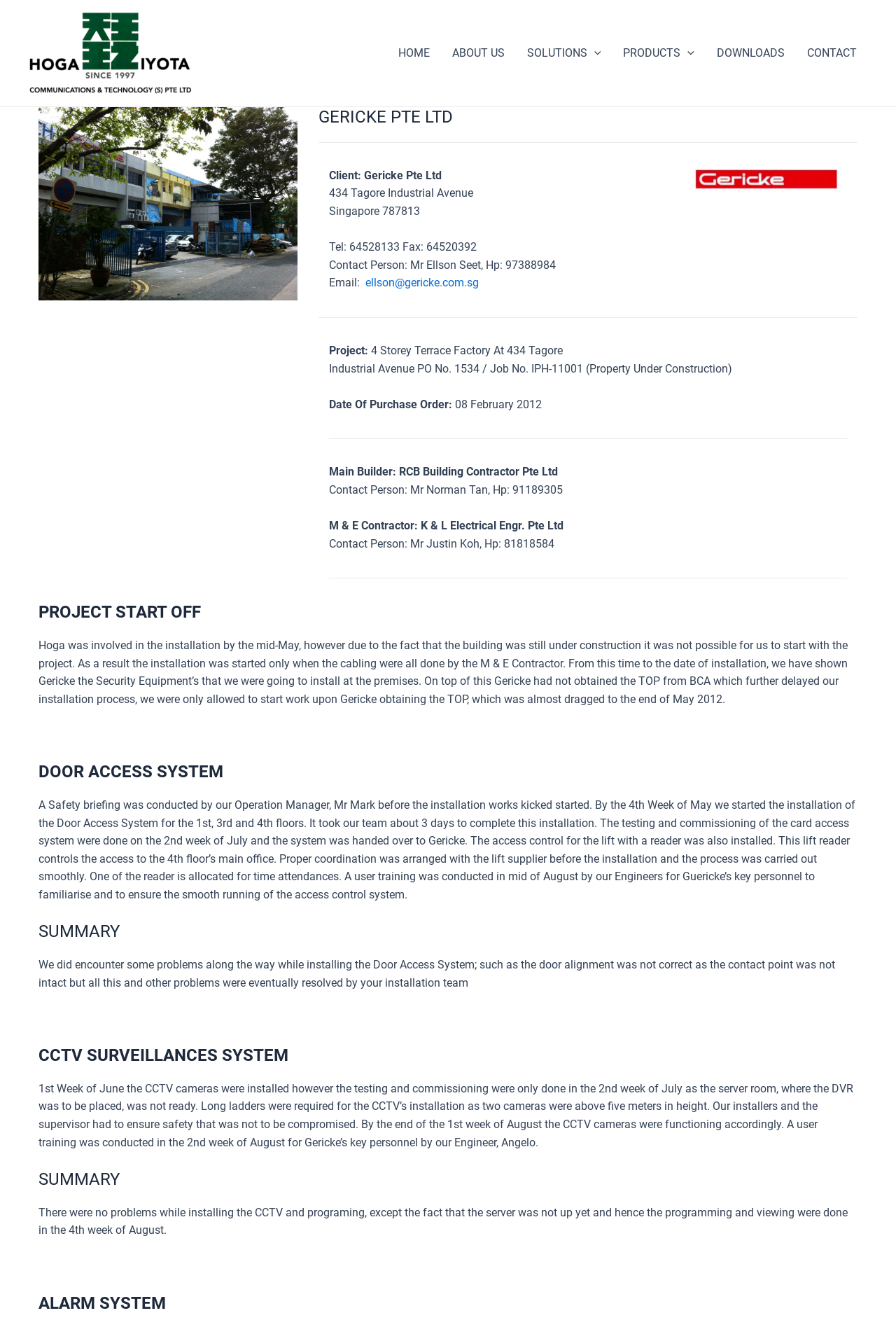Provide your answer in one word or a succinct phrase for the question: 
What is the project location?

434 Tagore Industrial Avenue